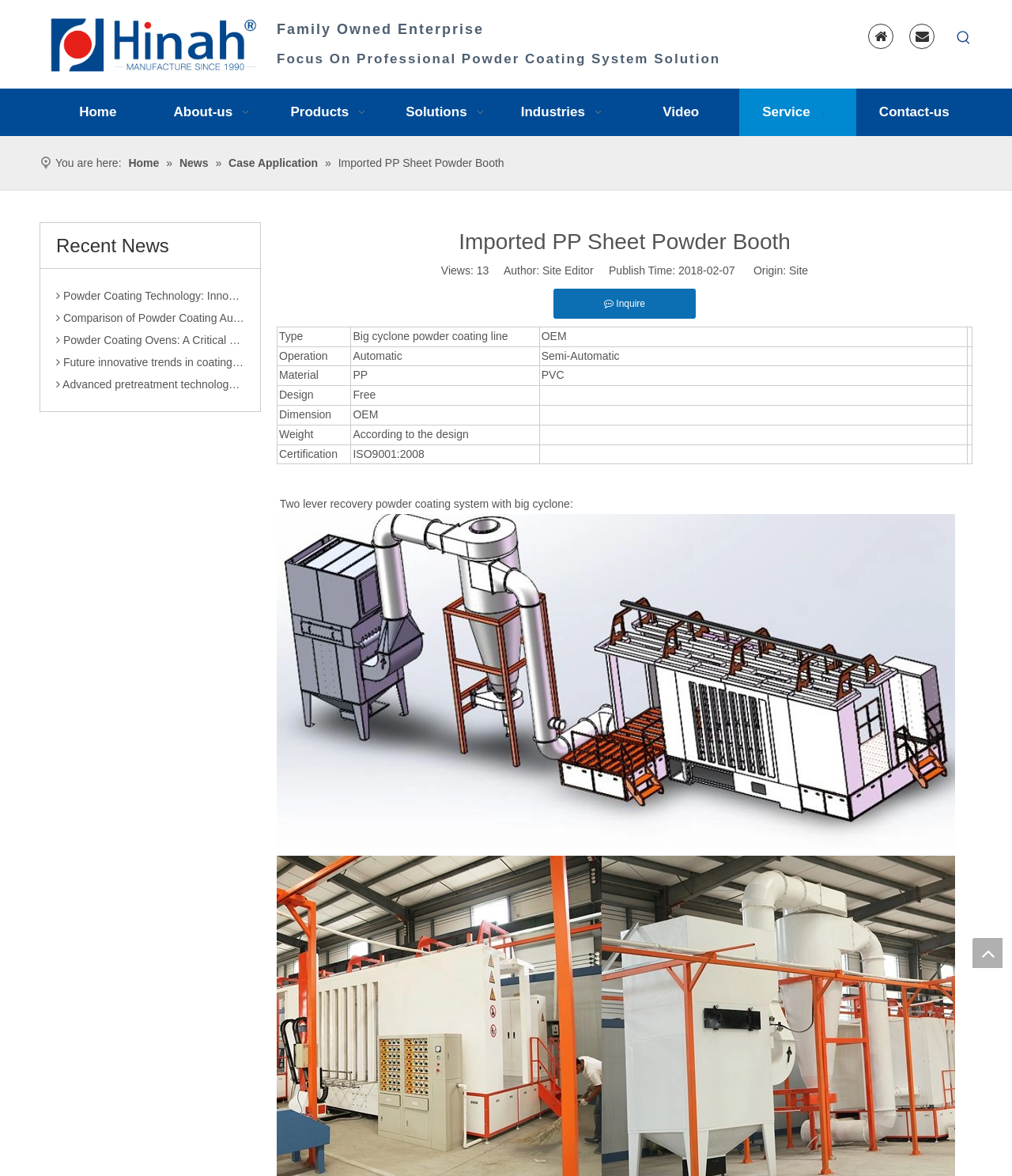Respond with a single word or phrase:
What is the topic of the recent news section?

Powder Coating